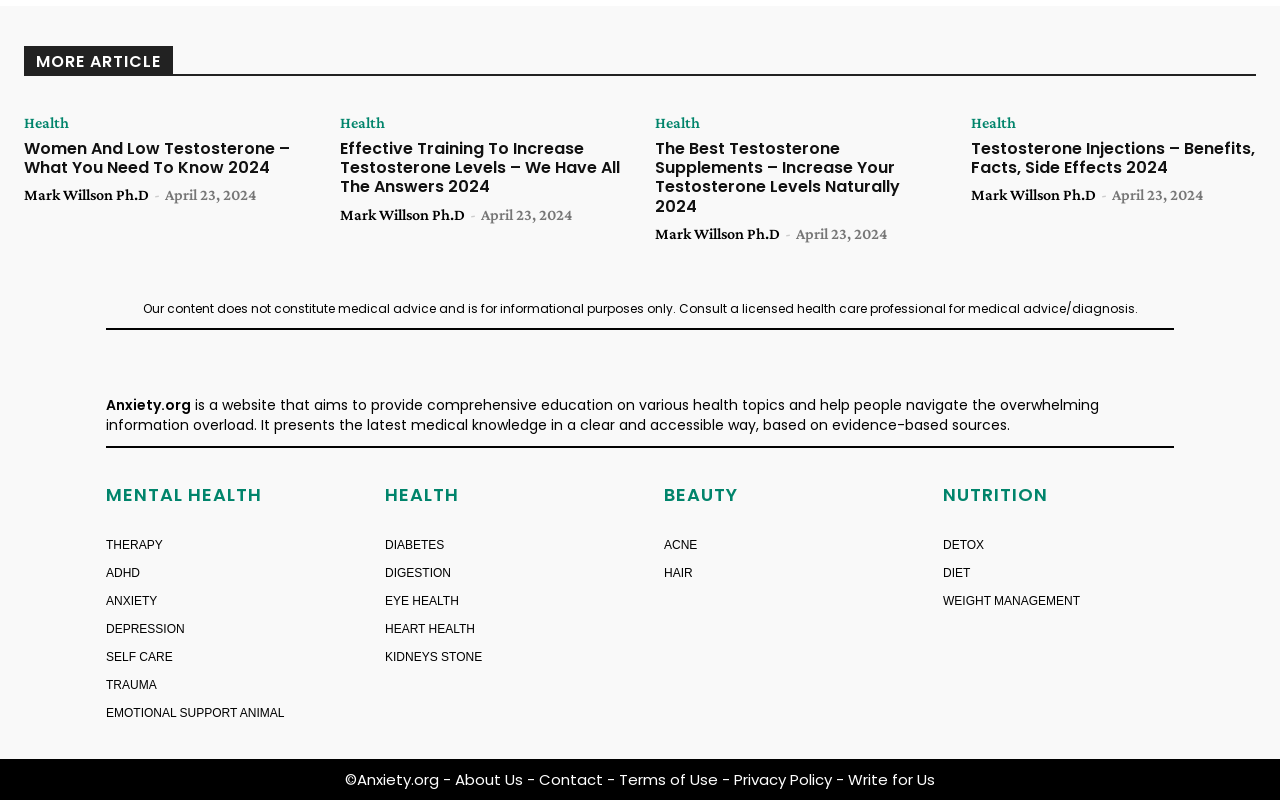Use a single word or phrase to respond to the question:
What is the date of the latest article?

April 23, 2024